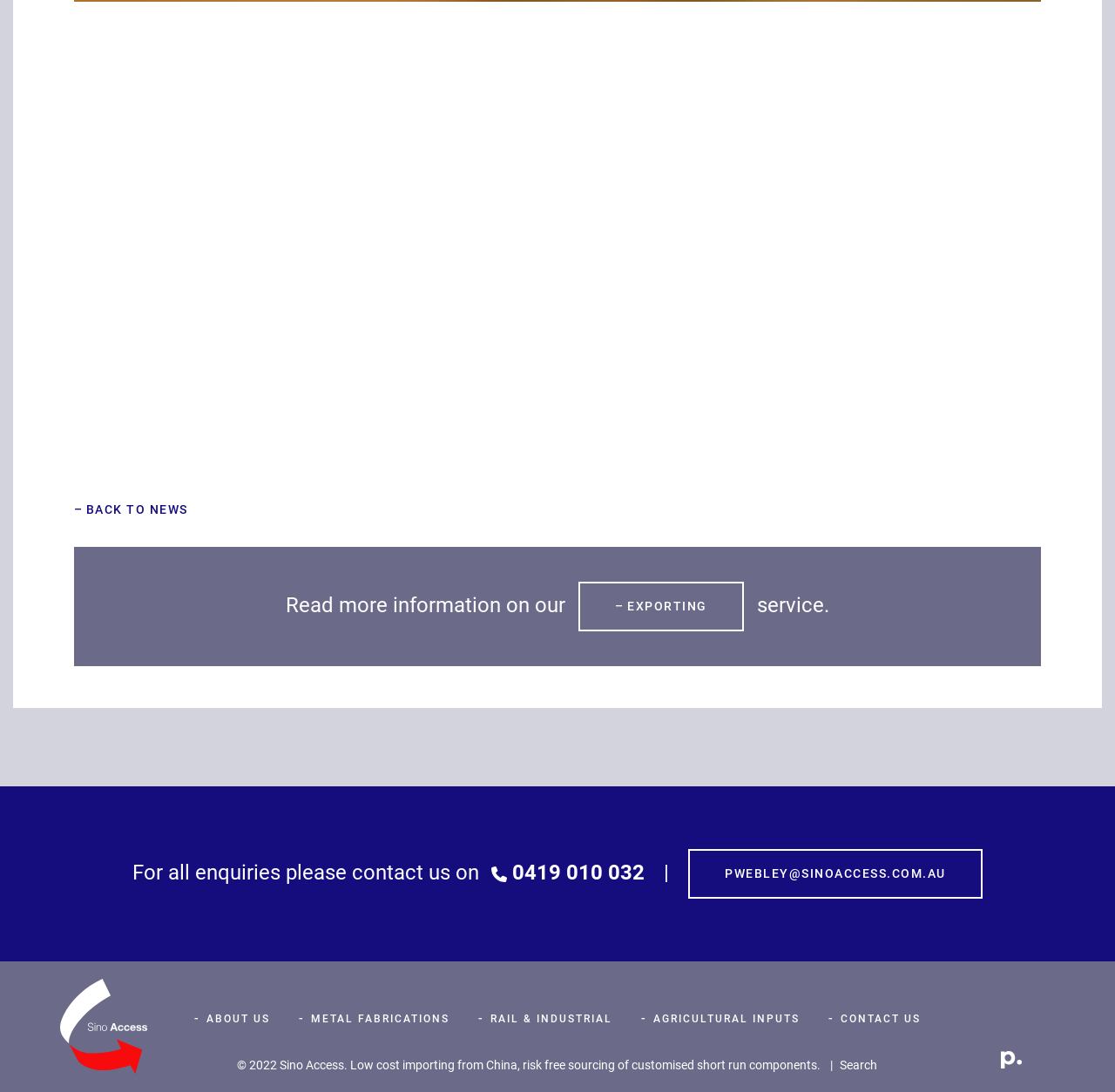Find the UI element described as: "Exporting" and predict its bounding box coordinates. Ensure the coordinates are four float numbers between 0 and 1, [left, top, right, bottom].

[0.519, 0.533, 0.667, 0.579]